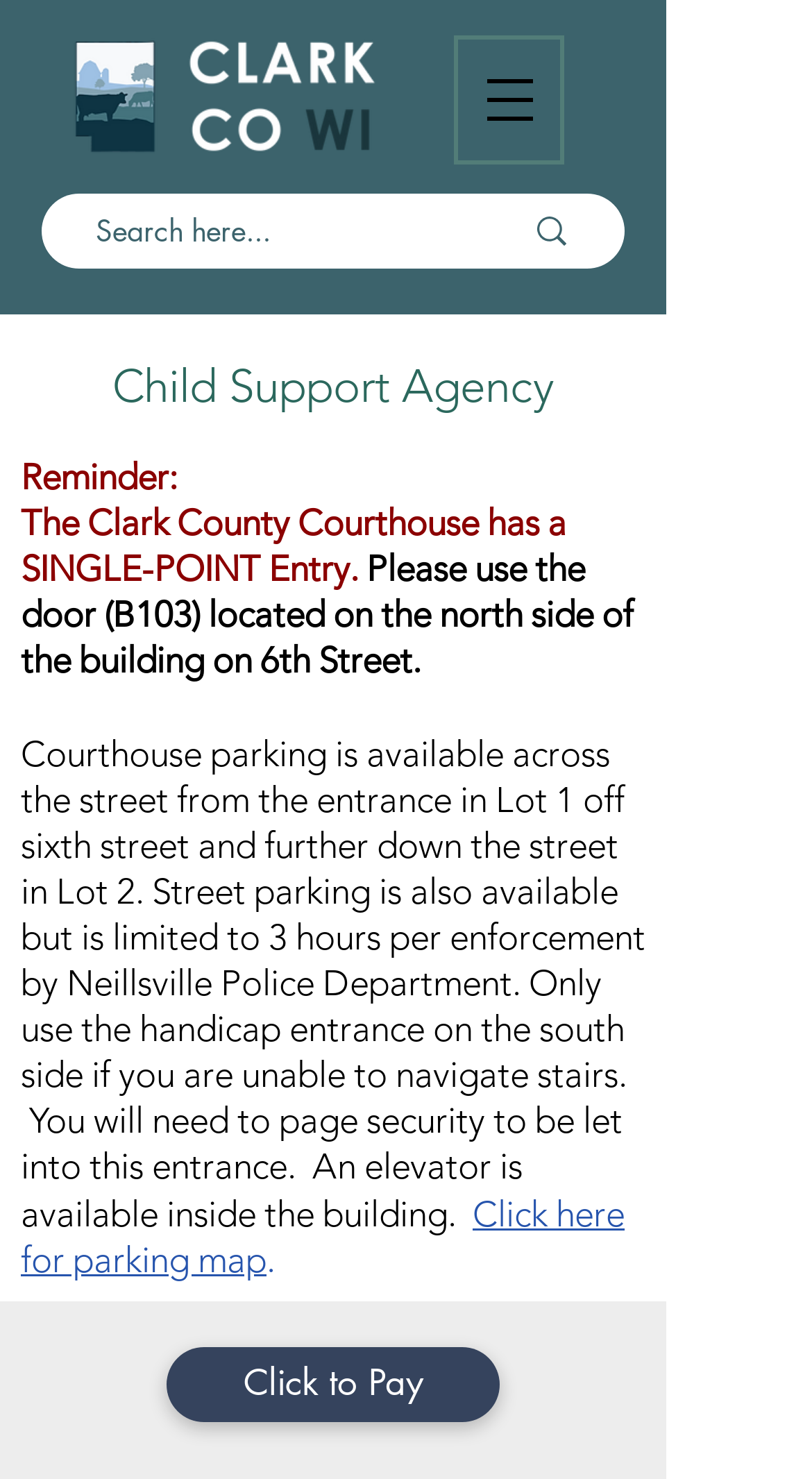What is available inside the courthouse building?
Provide a detailed and extensive answer to the question.

The webpage mentions that an elevator is available inside the courthouse building, which suggests that it is accessible to people with mobility issues.